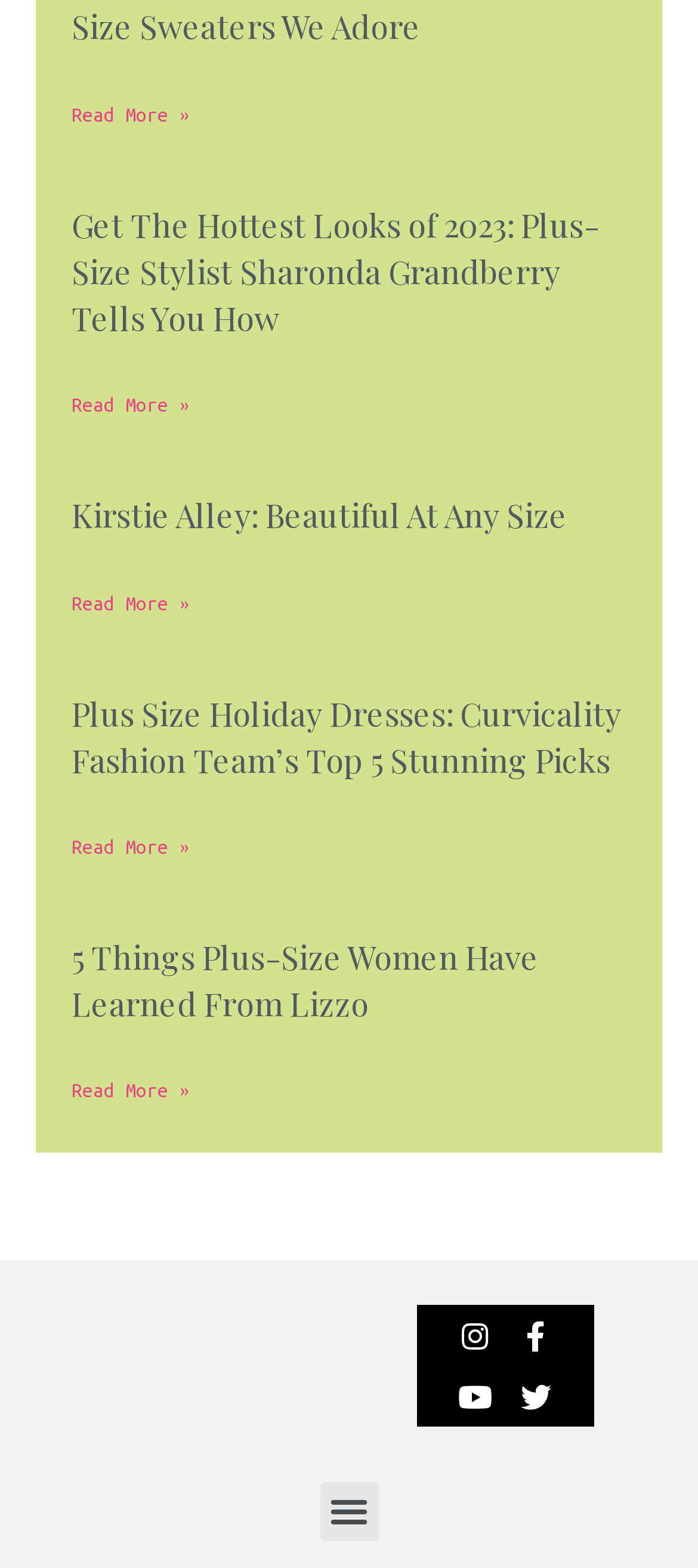Determine the bounding box coordinates of the region that needs to be clicked to achieve the task: "Read more about Kirstie Alley: Beautiful At Any Size".

[0.103, 0.316, 0.813, 0.343]